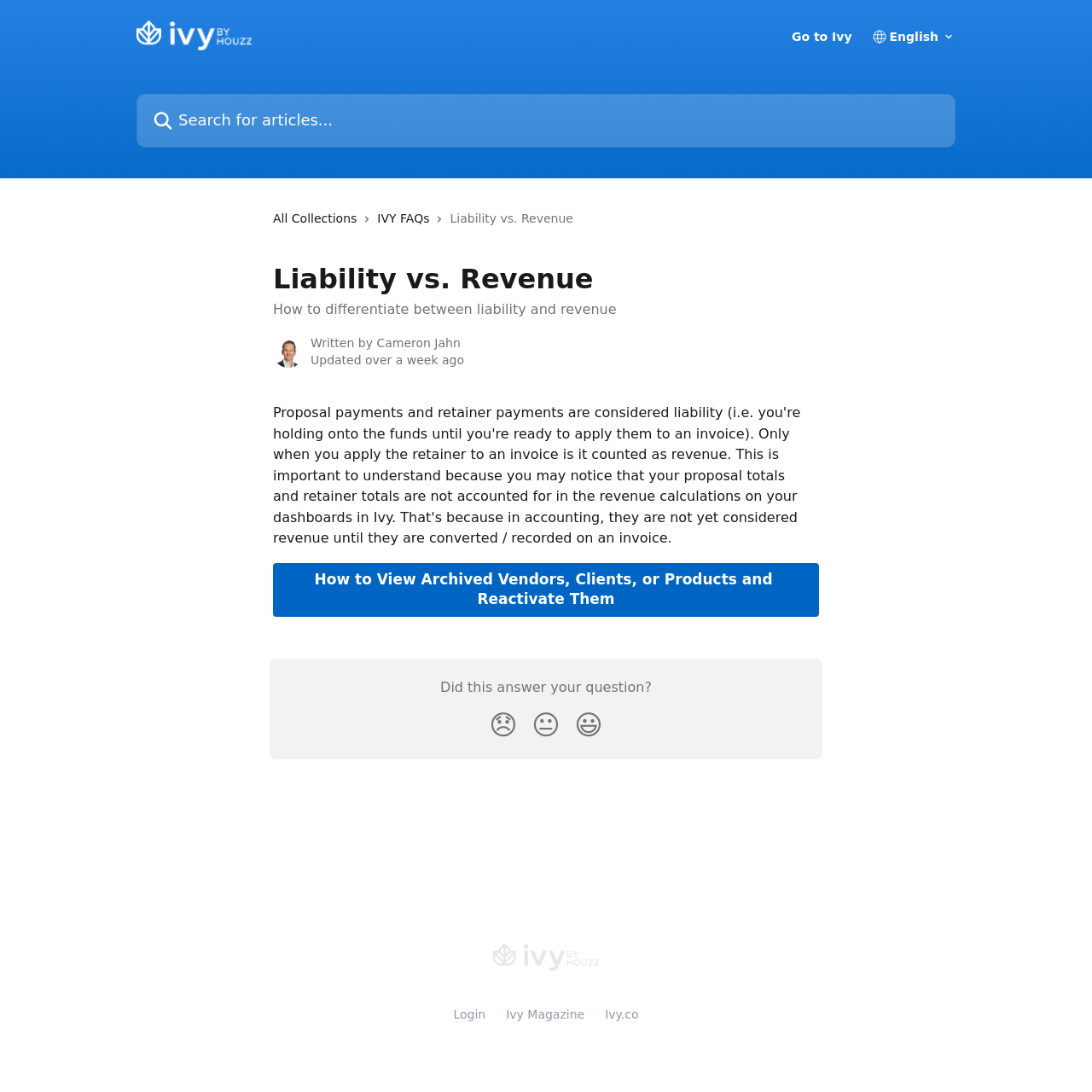Locate the coordinates of the bounding box for the clickable region that fulfills this instruction: "Search for articles".

[0.125, 0.086, 0.875, 0.135]